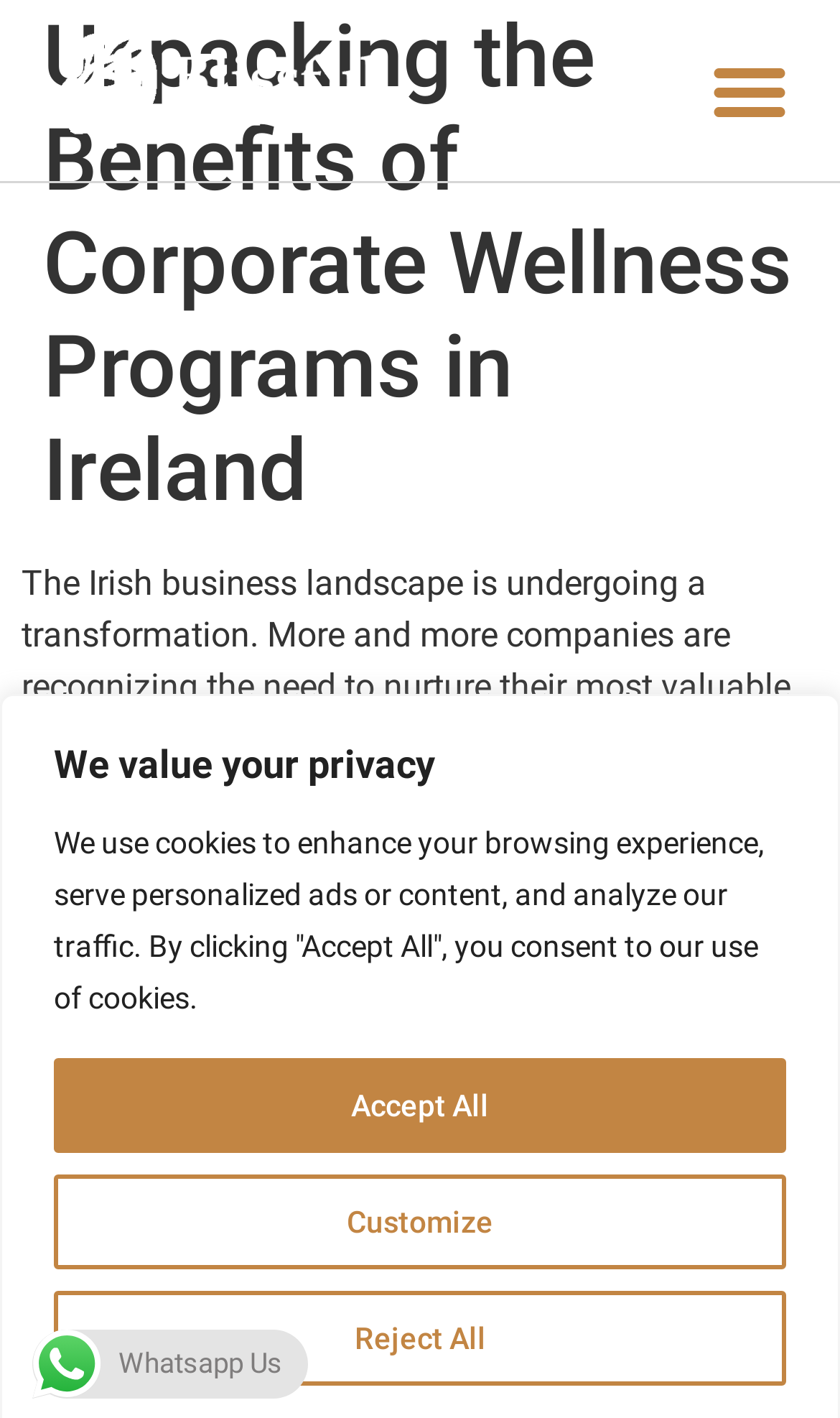Based on the image, give a detailed response to the question: What is the purpose of the 'Customize' button?

The 'Customize' button is located near the 'Reject All' and 'Accept All' buttons, which are typically used to manage privacy settings. Therefore, it can be inferred that the 'Customize' button is used to customize these settings, allowing users to have more control over their privacy.